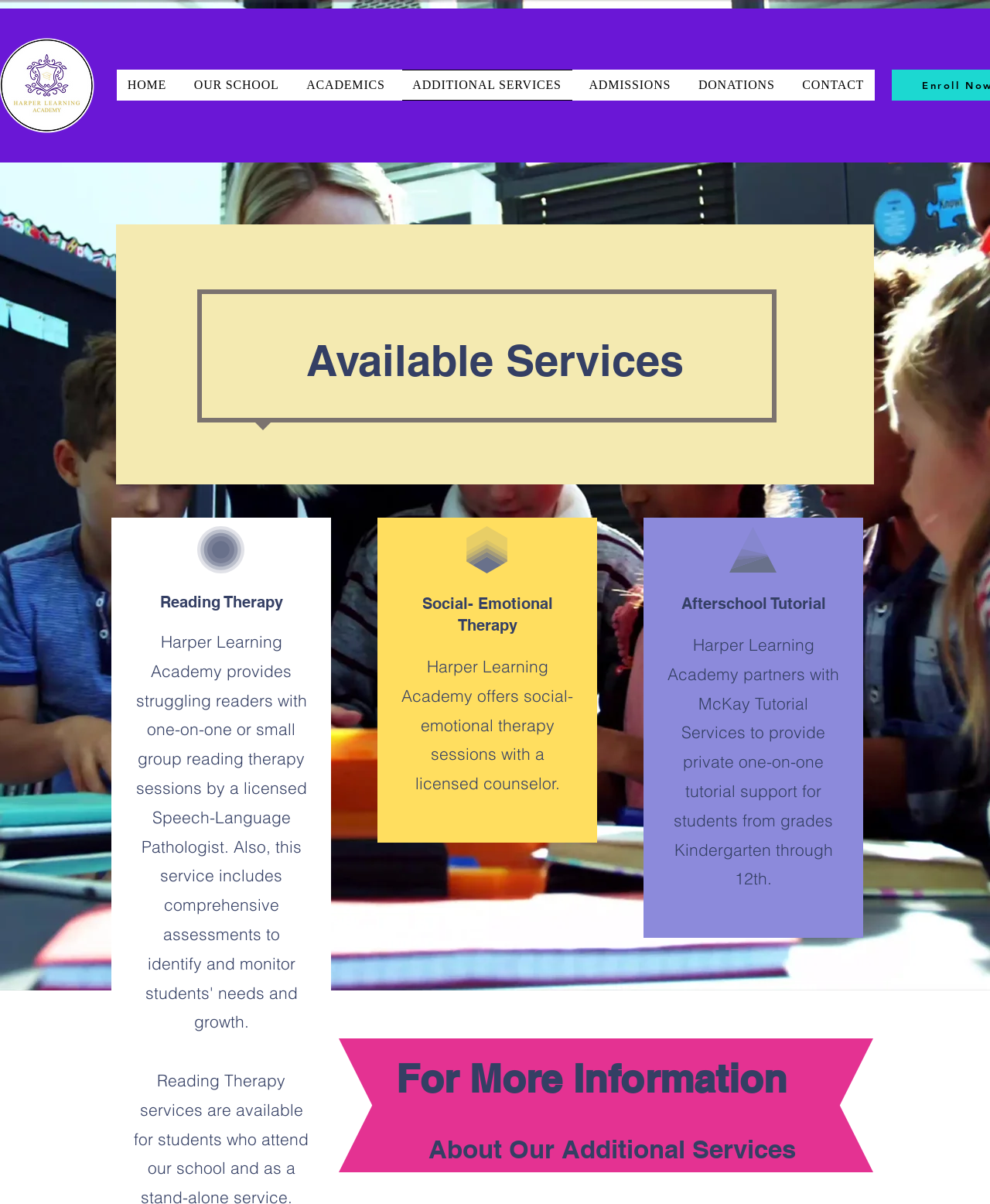Identify the bounding box coordinates of the area that should be clicked in order to complete the given instruction: "go to About Me page". The bounding box coordinates should be four float numbers between 0 and 1, i.e., [left, top, right, bottom].

None